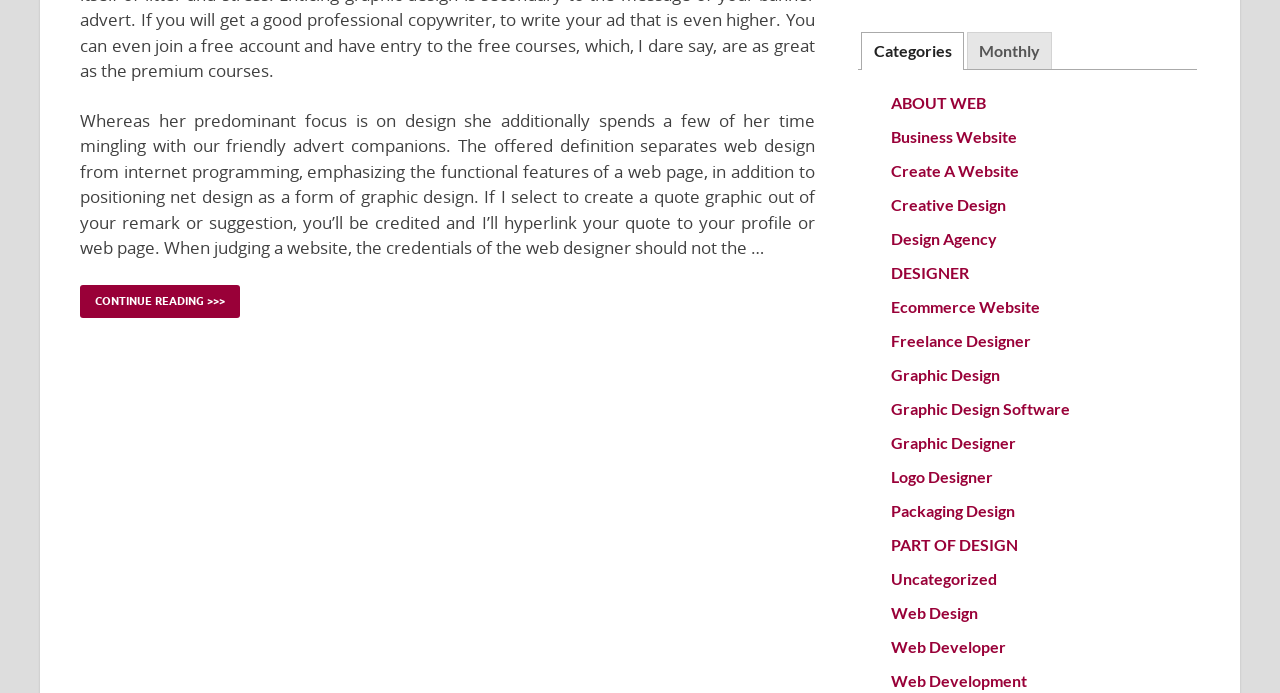Identify the bounding box coordinates of the section that should be clicked to achieve the task described: "click the button".

None